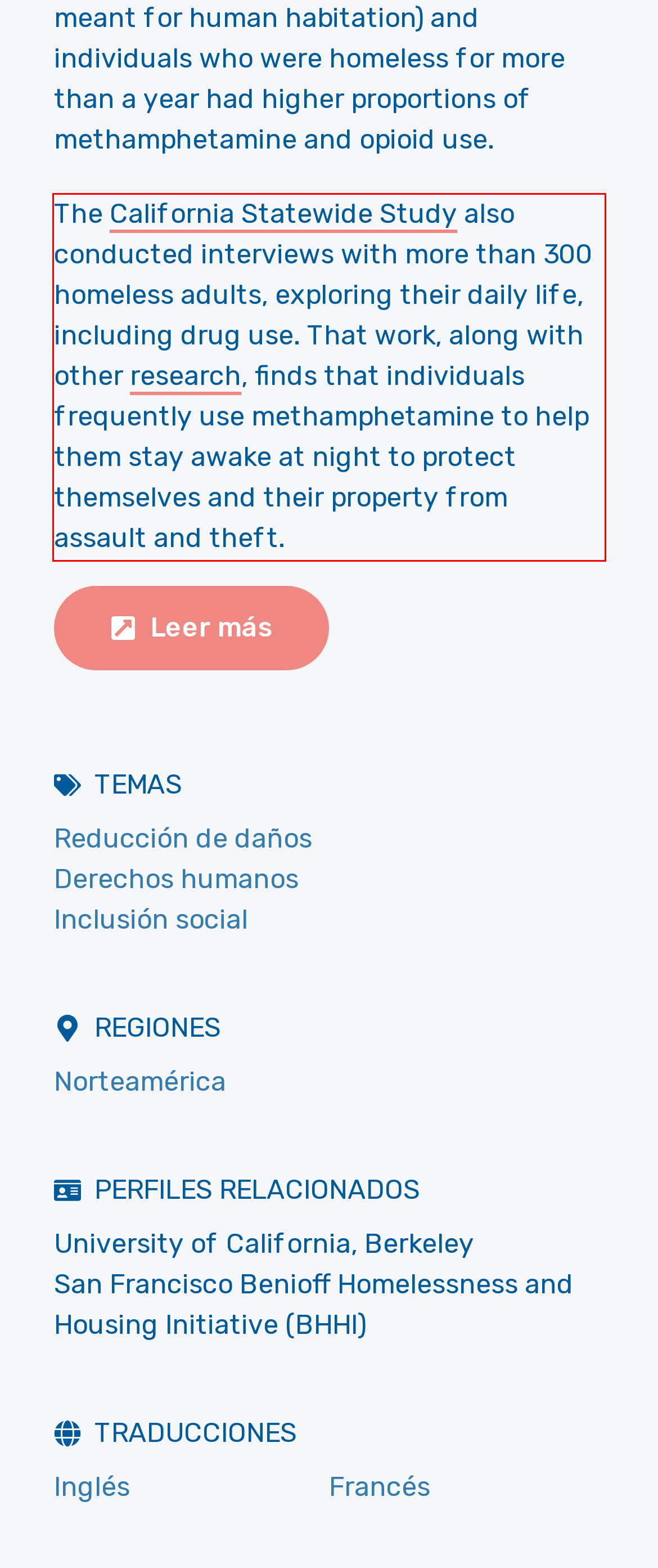Please recognize and transcribe the text located inside the red bounding box in the webpage image.

The California Statewide Study also conducted interviews with more than 300 homeless adults, exploring their daily life, including drug use. That work, along with other research, finds that individuals frequently use methamphetamine to help them stay awake at night to protect themselves and their property from assault and theft.